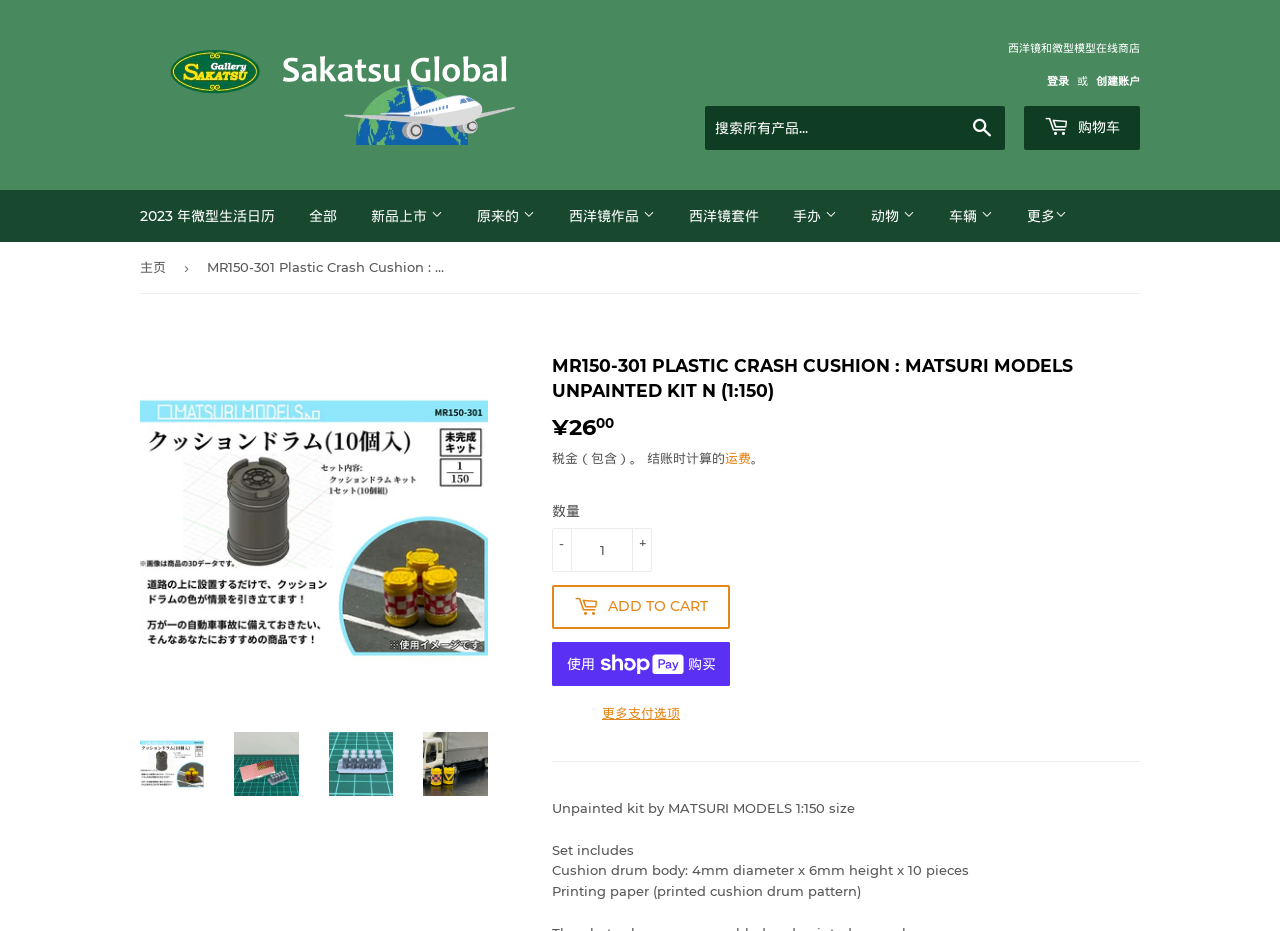Predict the bounding box coordinates of the UI element that matches this description: "Fittings and Parts". The coordinates should be in the format [left, top, right, bottom] with each value between 0 and 1.

[0.609, 0.444, 0.791, 0.489]